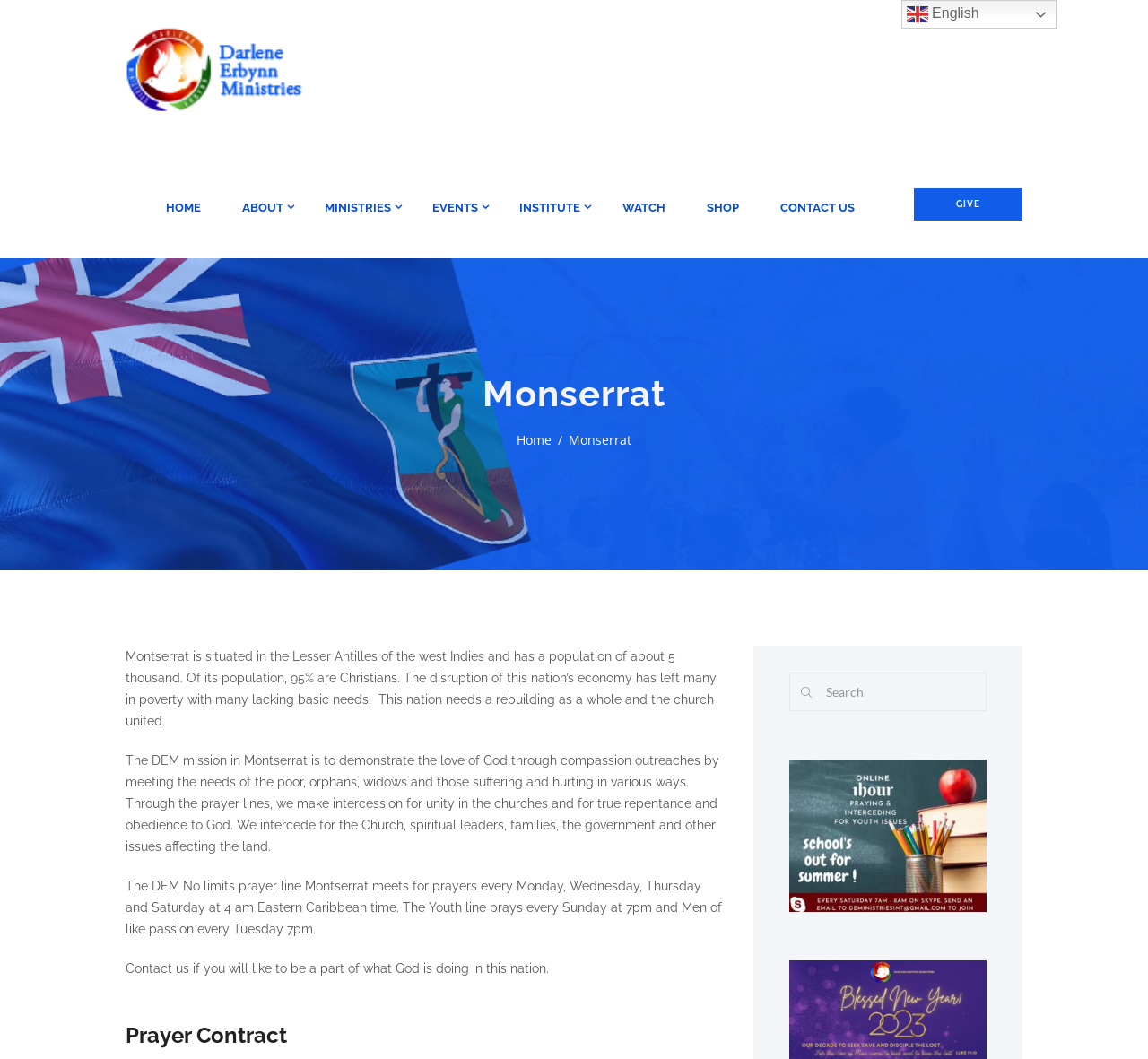Identify the bounding box for the described UI element: "Contact Us".

[0.68, 0.178, 0.745, 0.214]